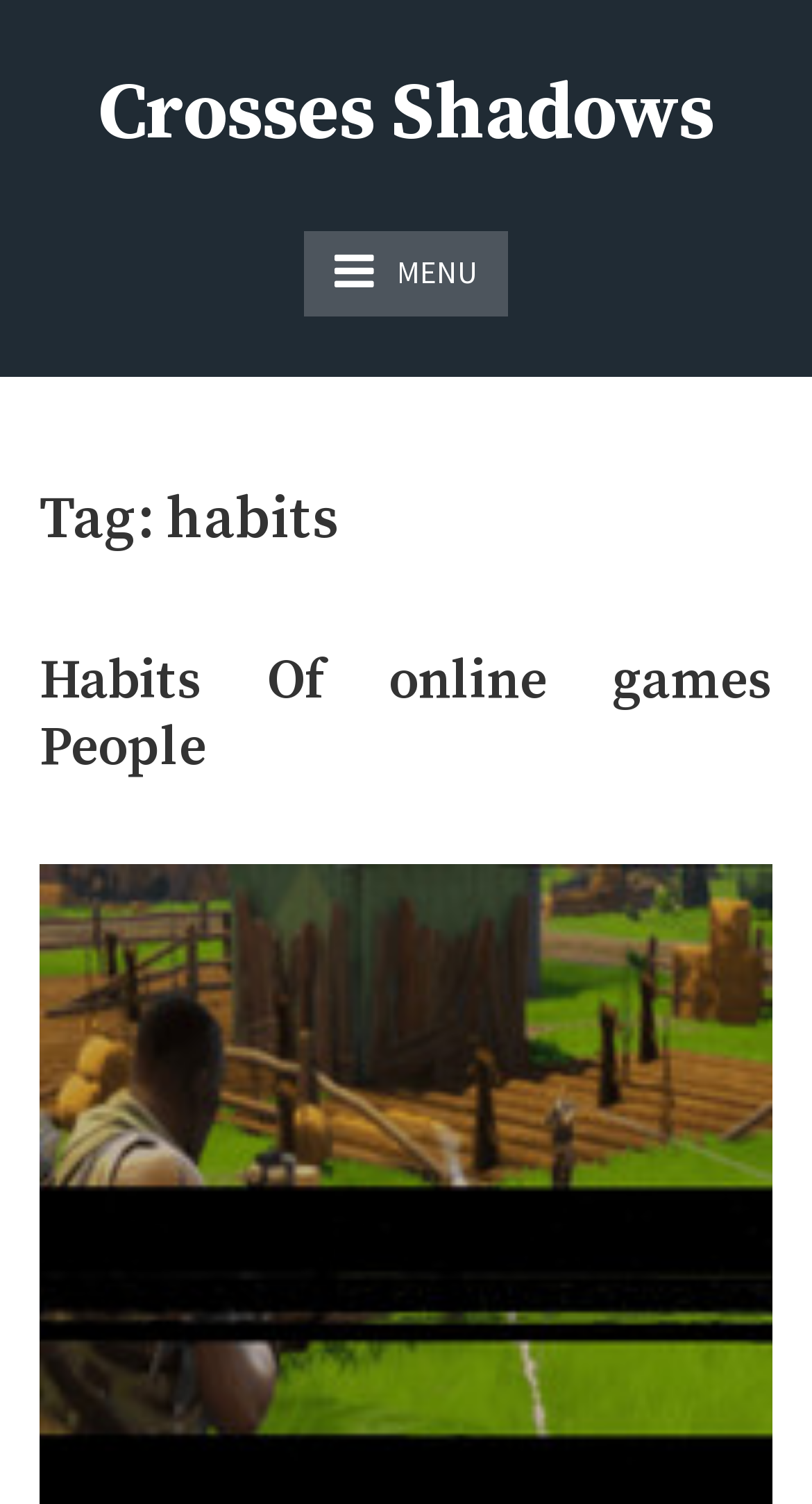What is the relationship between the link 'Crosses Shadows' and the webpage title?
Using the visual information, reply with a single word or short phrase.

Same